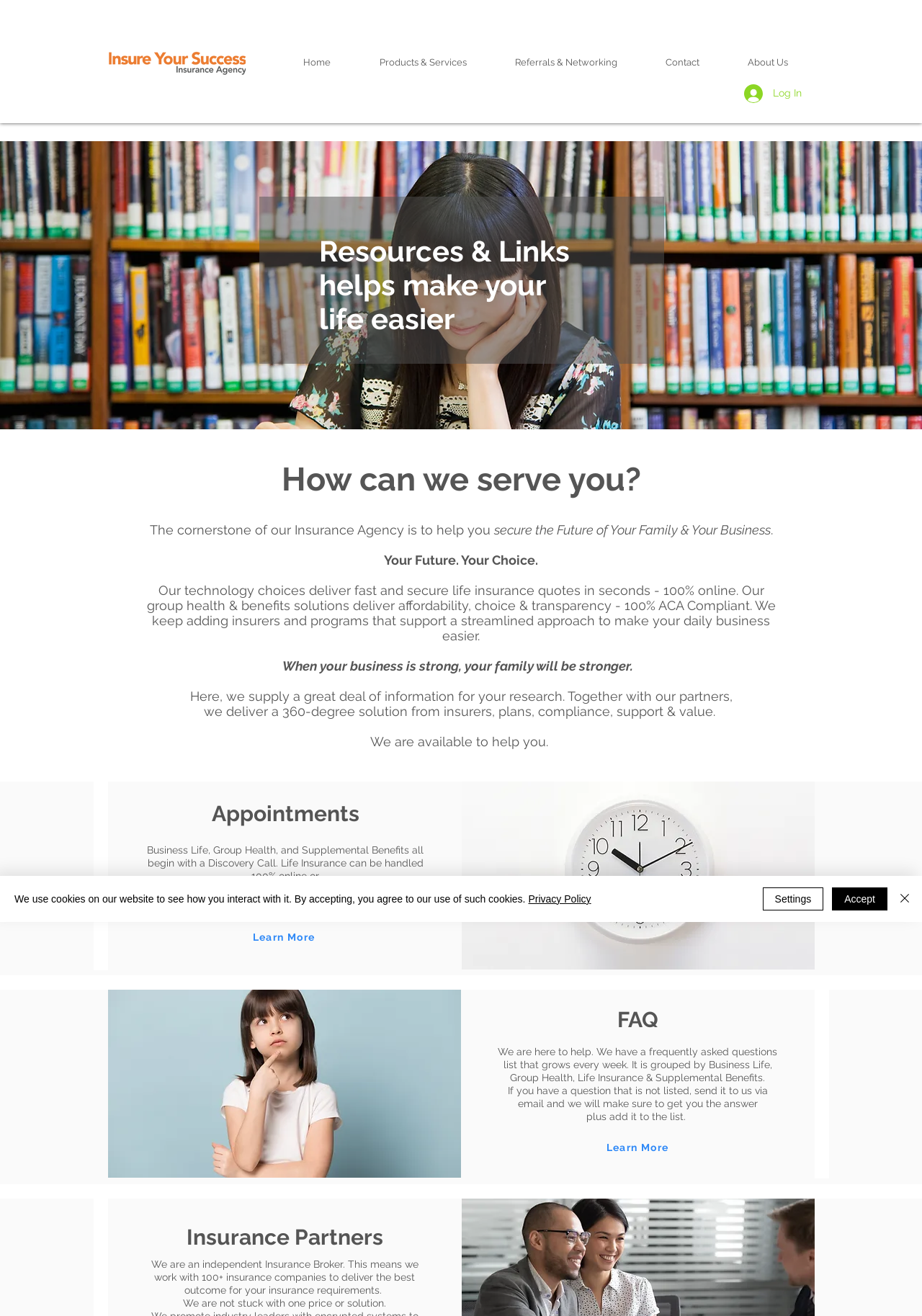Determine the bounding box coordinates of the area to click in order to meet this instruction: "Navigate to Home page".

[0.302, 0.037, 0.385, 0.059]